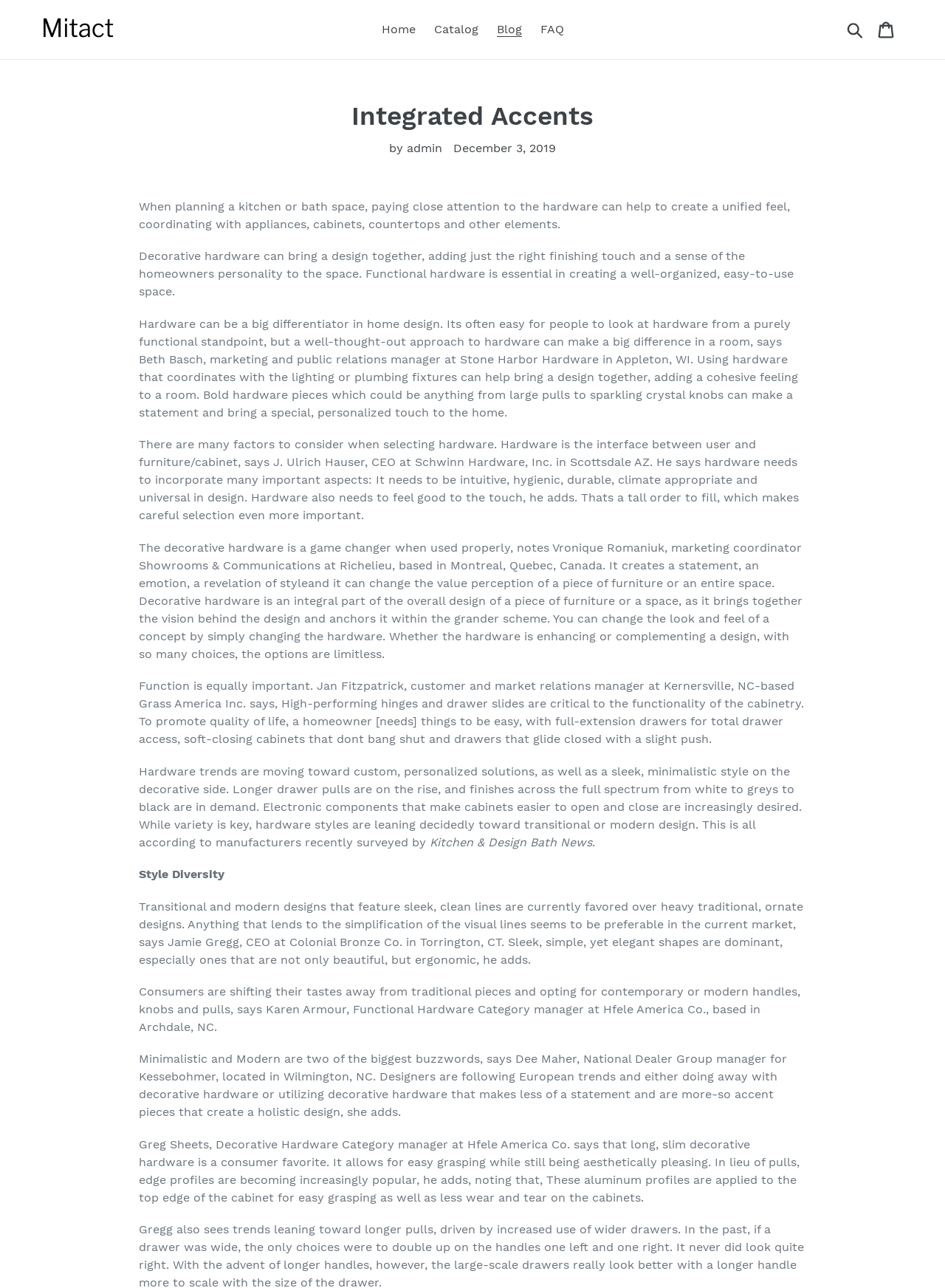Respond with a single word or phrase to the following question: What is the role of Beth Basch?

Marketing and public relations manager